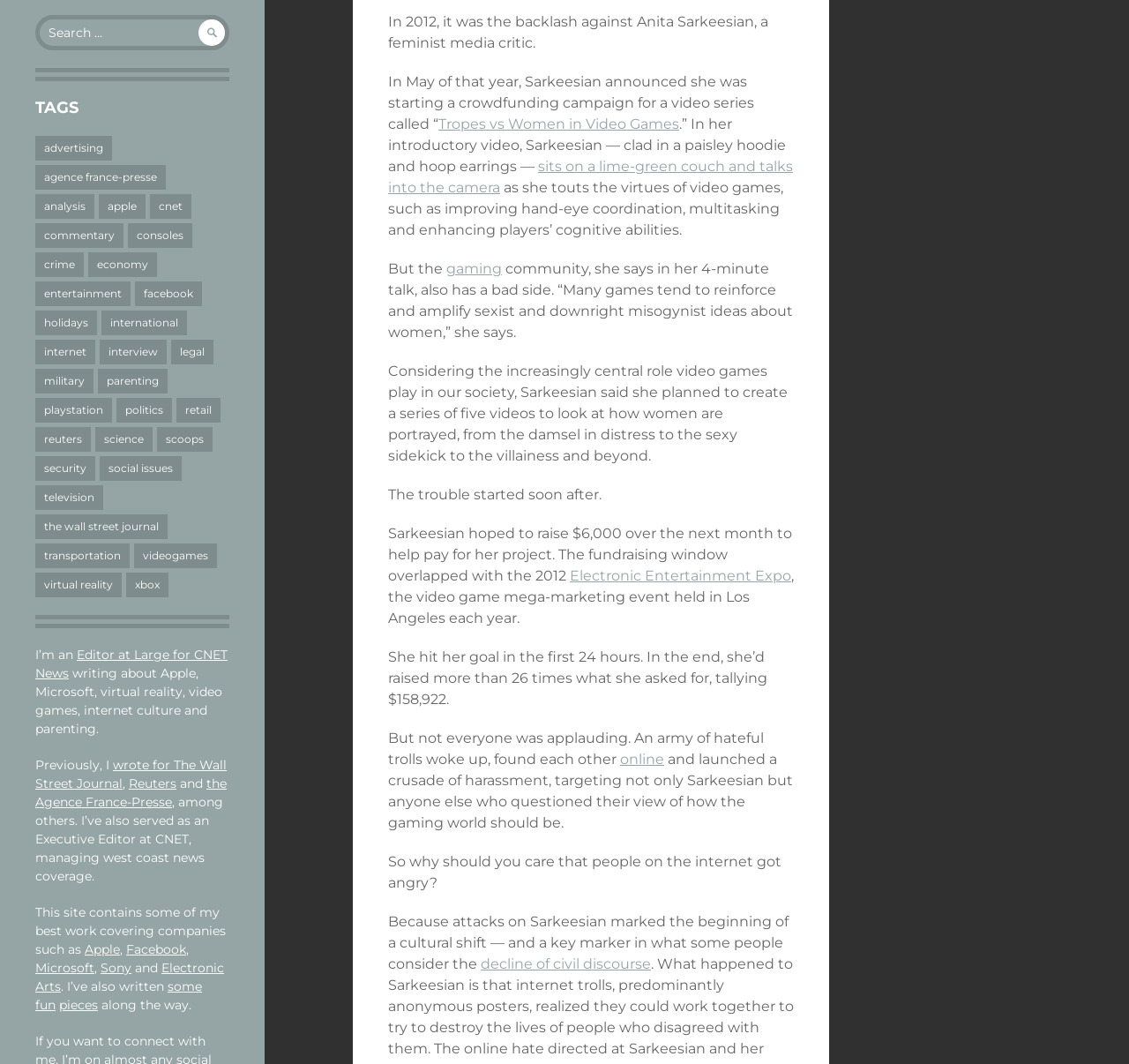Using the format (top-left x, top-left y, bottom-right x, bottom-right y), provide the bounding box coordinates for the described UI element. All values should be floating point numbers between 0 and 1: the wall street journal

[0.031, 0.483, 0.148, 0.506]